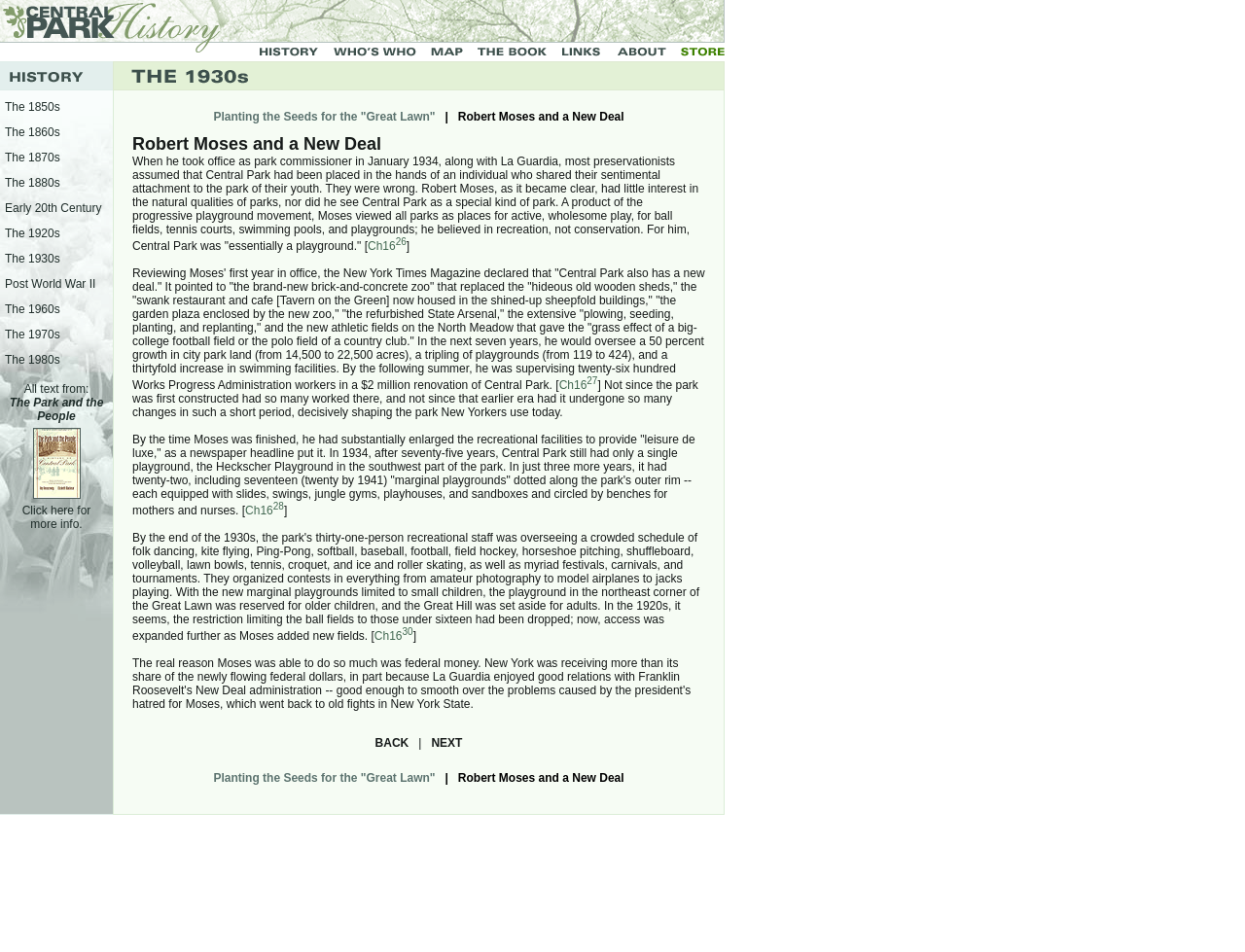Look at the image and answer the question in detail:
What is the main topic of this webpage?

Based on the webpage content, it appears to be a historical webpage about Central Park, with various sections and links related to its history and development.